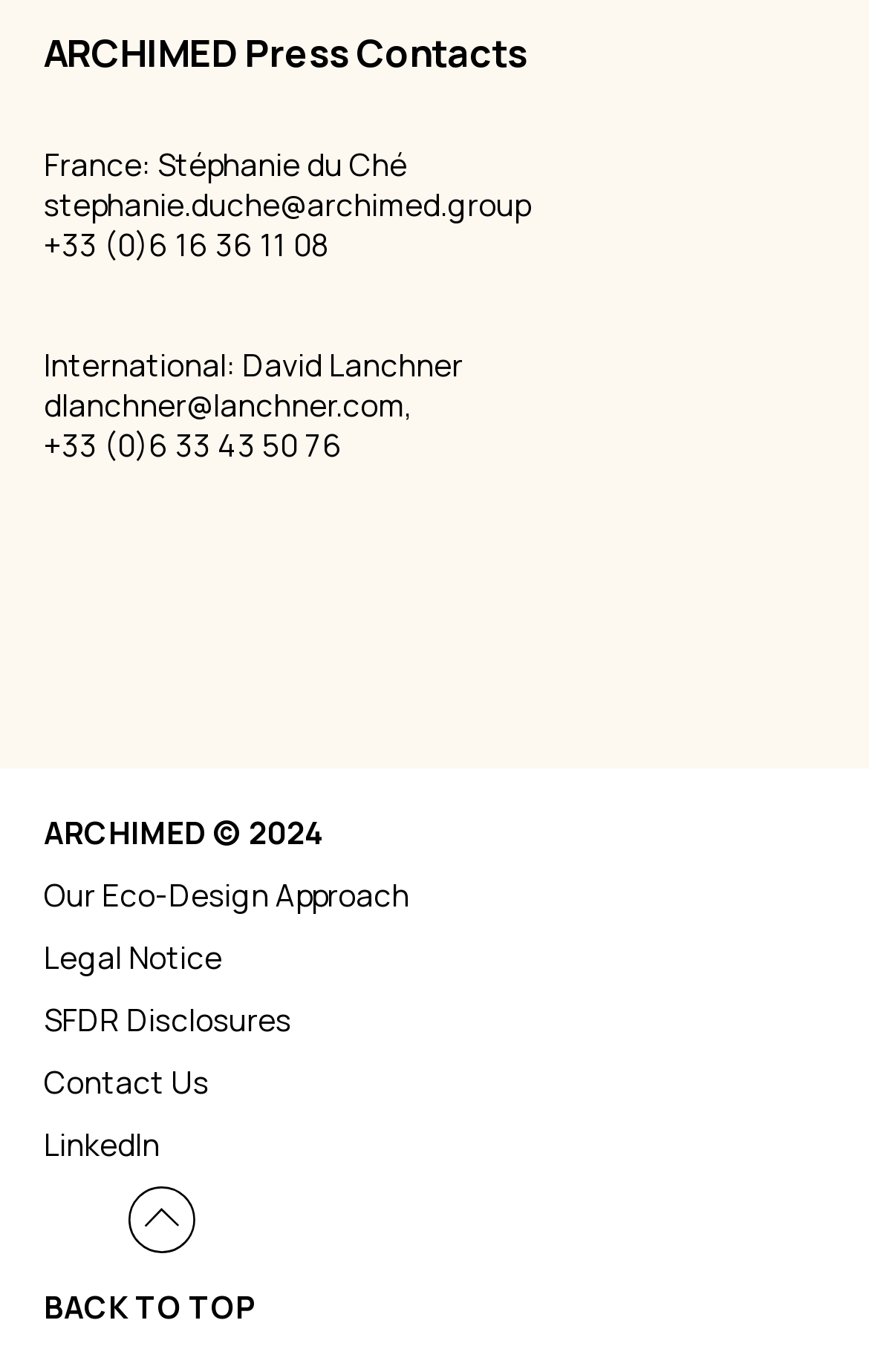How many links are there at the bottom of the webpage?
Please provide a comprehensive and detailed answer to the question.

I found the answer by counting the number of link elements located at the bottom of the webpage, which are 'Our Eco-Design Approach', 'Legal Notice', 'SFDR Disclosures', 'Contact Us', and 'LinkedIn'.